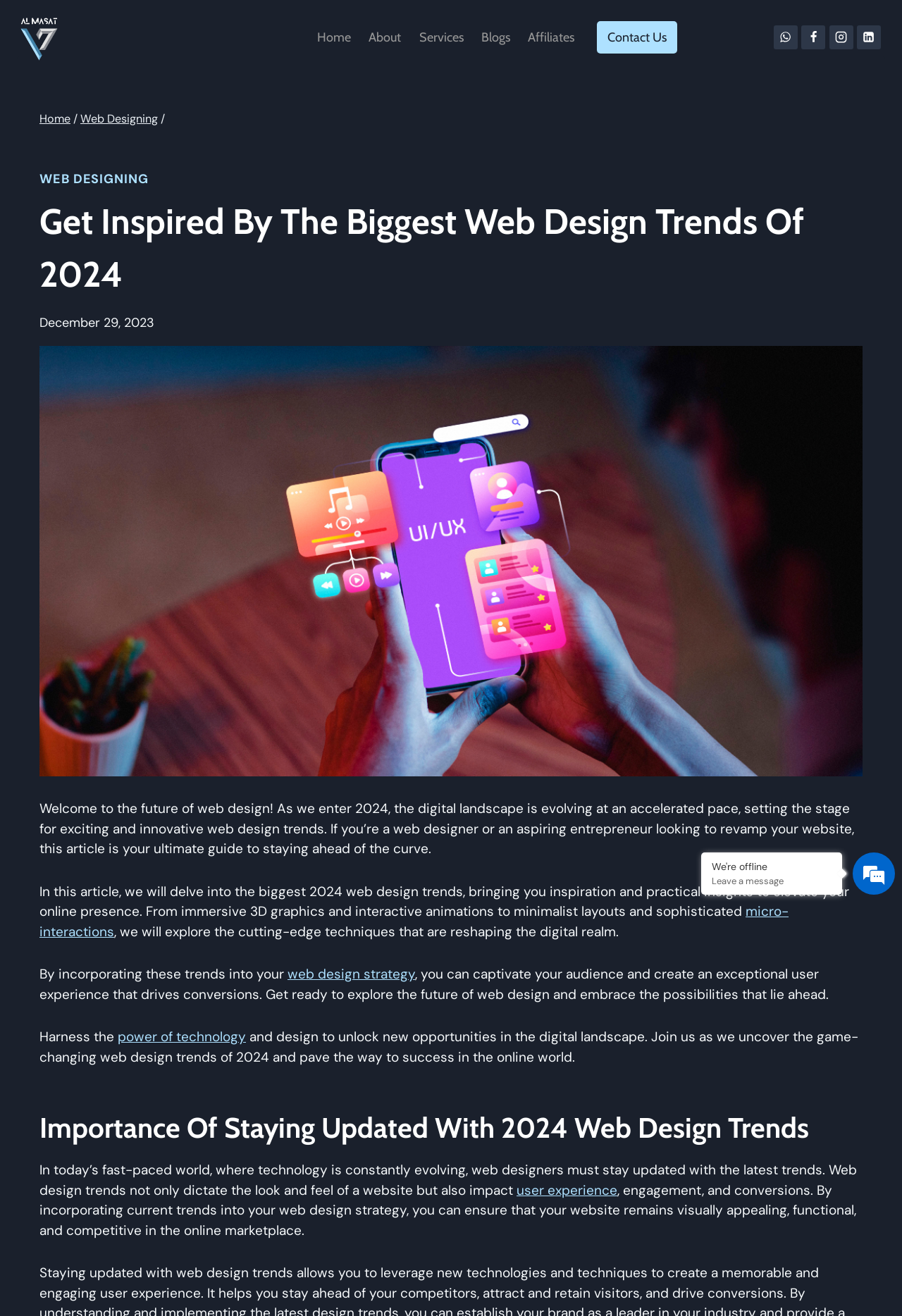Please identify the bounding box coordinates of the clickable area that will fulfill the following instruction: "Read more about web designing through the link". The coordinates should be in the format of four float numbers between 0 and 1, i.e., [left, top, right, bottom].

[0.044, 0.13, 0.165, 0.143]